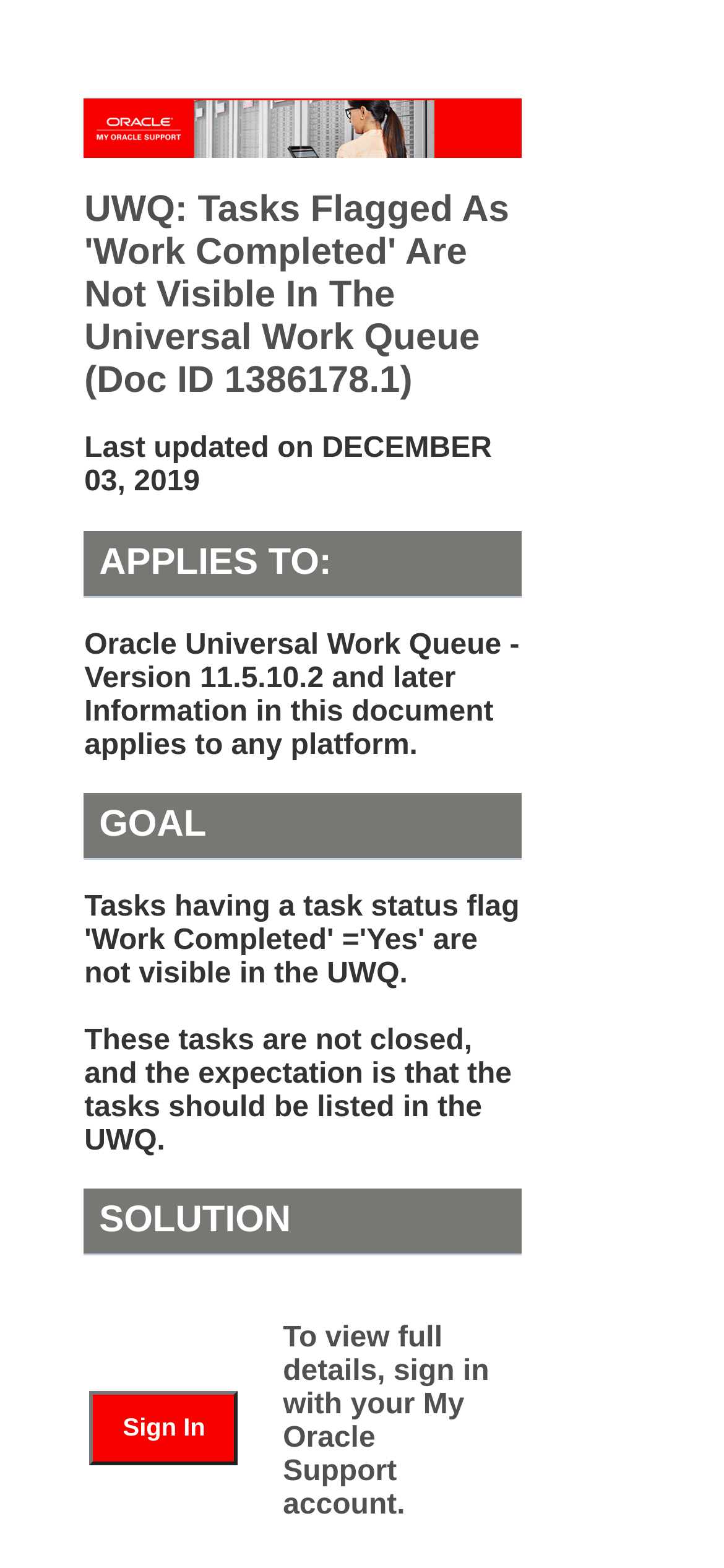Can you look at the image and give a comprehensive answer to the question:
What is required to view full details?

I found what is required to view full details by looking at the gridcell element that says 'To view full details, sign in with your My Oracle Support account'.